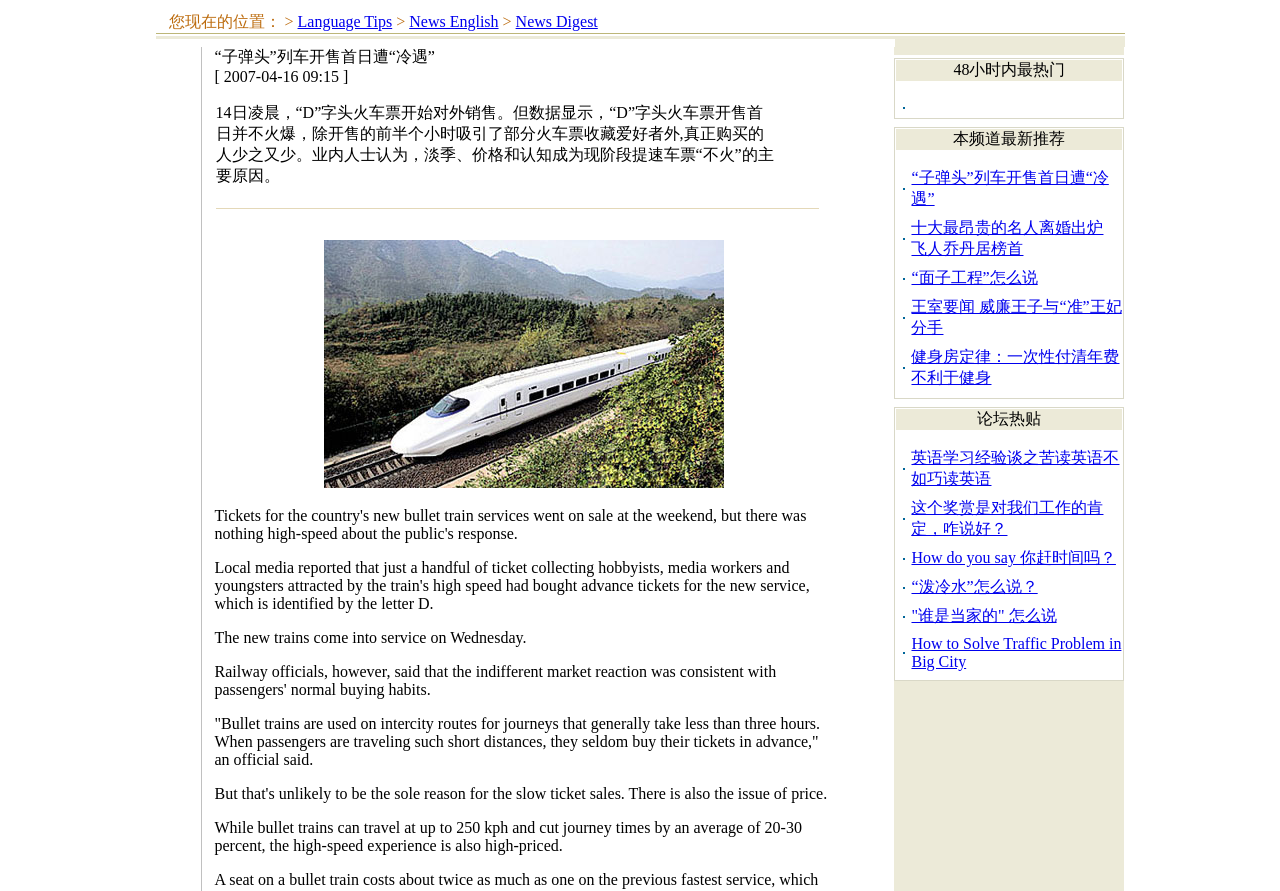What is the main reason for the low sales of 'D' trains?
Can you provide a detailed and comprehensive answer to the question?

According to the webpage content, industry insiders believe that the main reasons for the low sales of 'D' trains are seasonal factors, high prices, and lack of awareness about the trains.